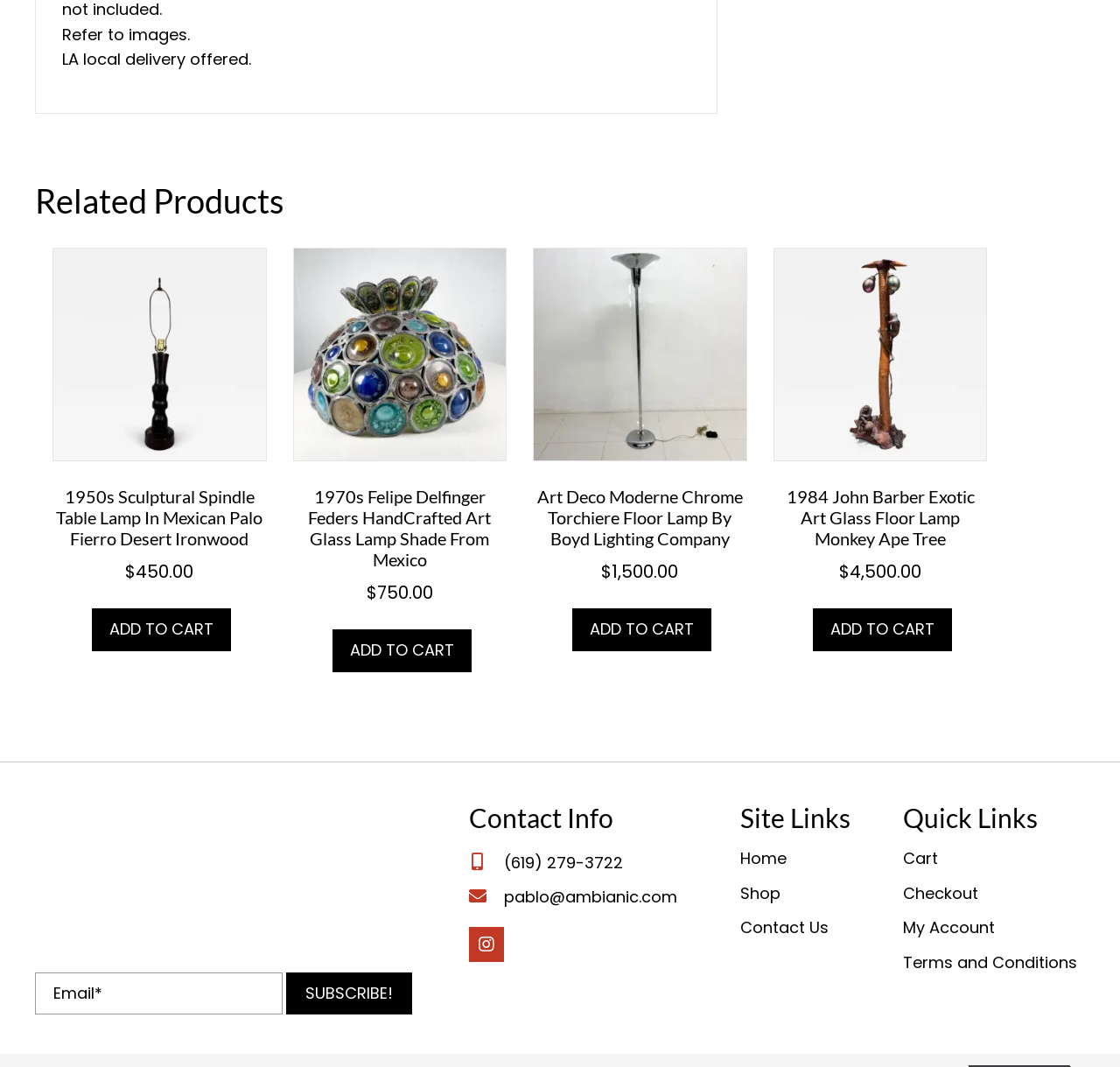Can you give a comprehensive explanation to the question given the content of the image?
How many navigation menus are there on the webpage?

I counted the number of navigation menus, which are 'Menu' under 'Site Links' and 'Menu' under 'Quick Links'.